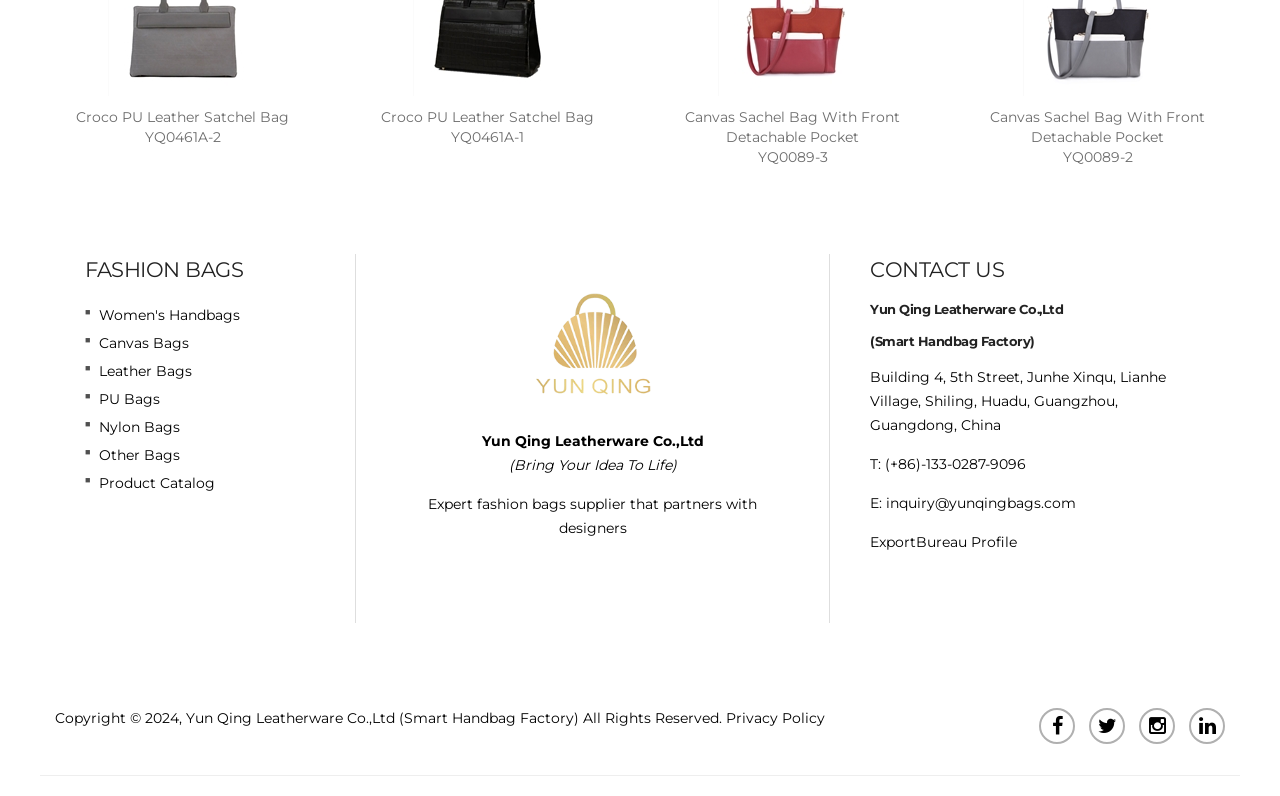Examine the screenshot and answer the question in as much detail as possible: What is the company name mentioned on this webpage?

I found the company name 'Yun Qing Leatherware Co.,Ltd' mentioned in multiple places on the webpage, including the heading 'Yun Qing Leatherware Co.,Ltd' and the static text 'Yun Qing Leatherware Co.,Ltd (Smart Handbag Factory)'. This suggests that the company is the main entity behind the webpage.